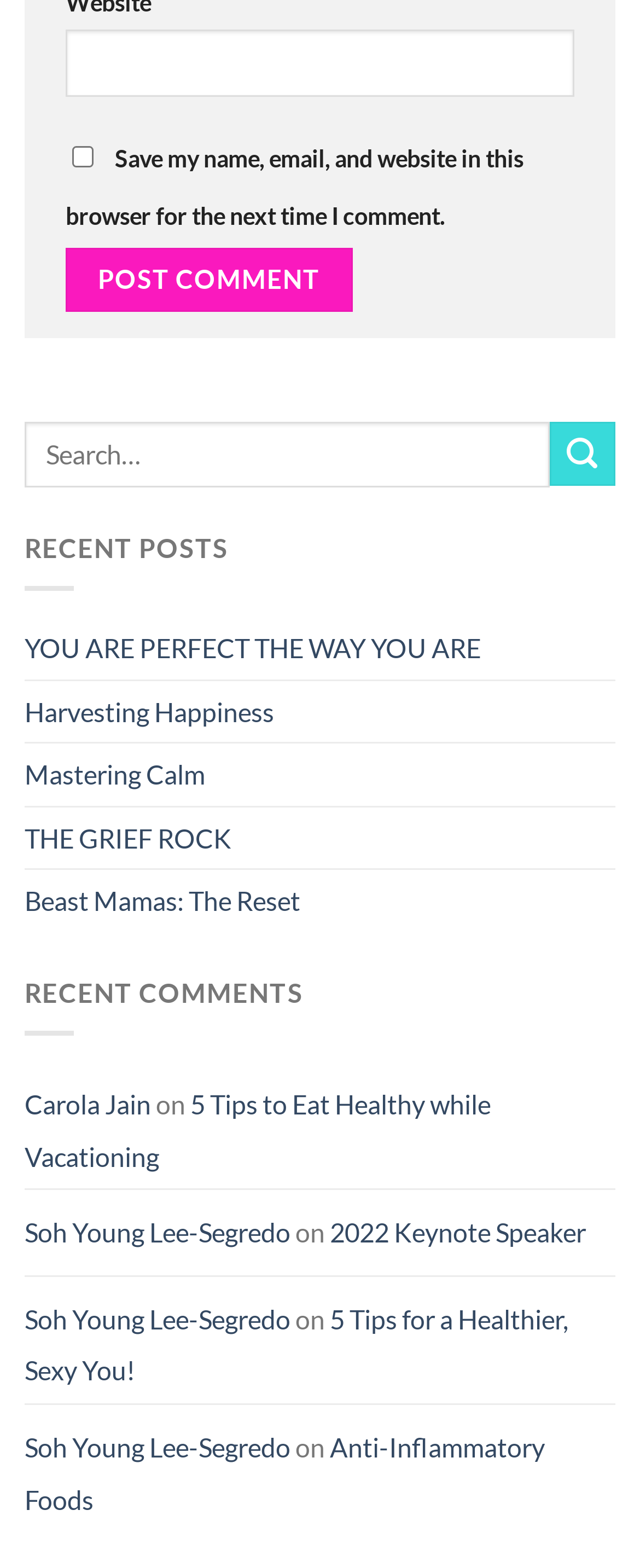Answer the question in a single word or phrase:
How many recent posts are listed?

5